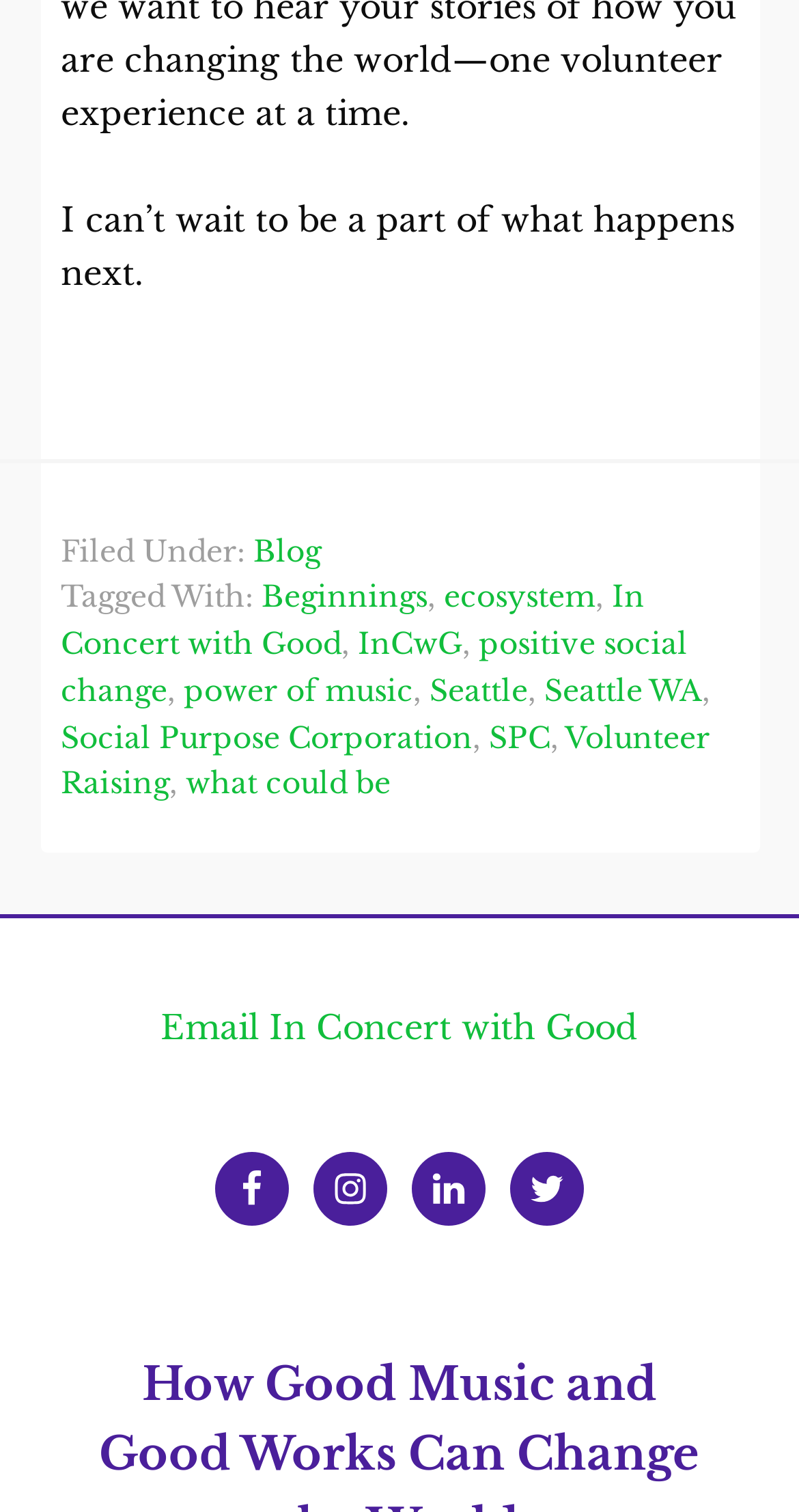Please identify the bounding box coordinates of the region to click in order to complete the given instruction: "Email In Concert with Good". The coordinates should be four float numbers between 0 and 1, i.e., [left, top, right, bottom].

[0.201, 0.665, 0.799, 0.692]